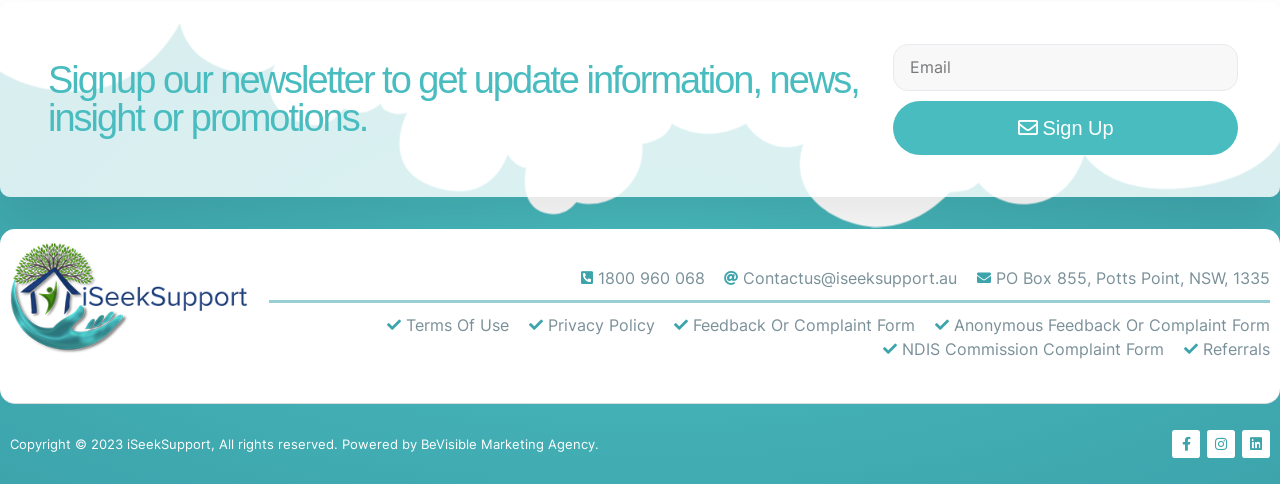Please identify the bounding box coordinates of the element on the webpage that should be clicked to follow this instruction: "Contact us via phone". The bounding box coordinates should be given as four float numbers between 0 and 1, formatted as [left, top, right, bottom].

[0.467, 0.554, 0.551, 0.595]